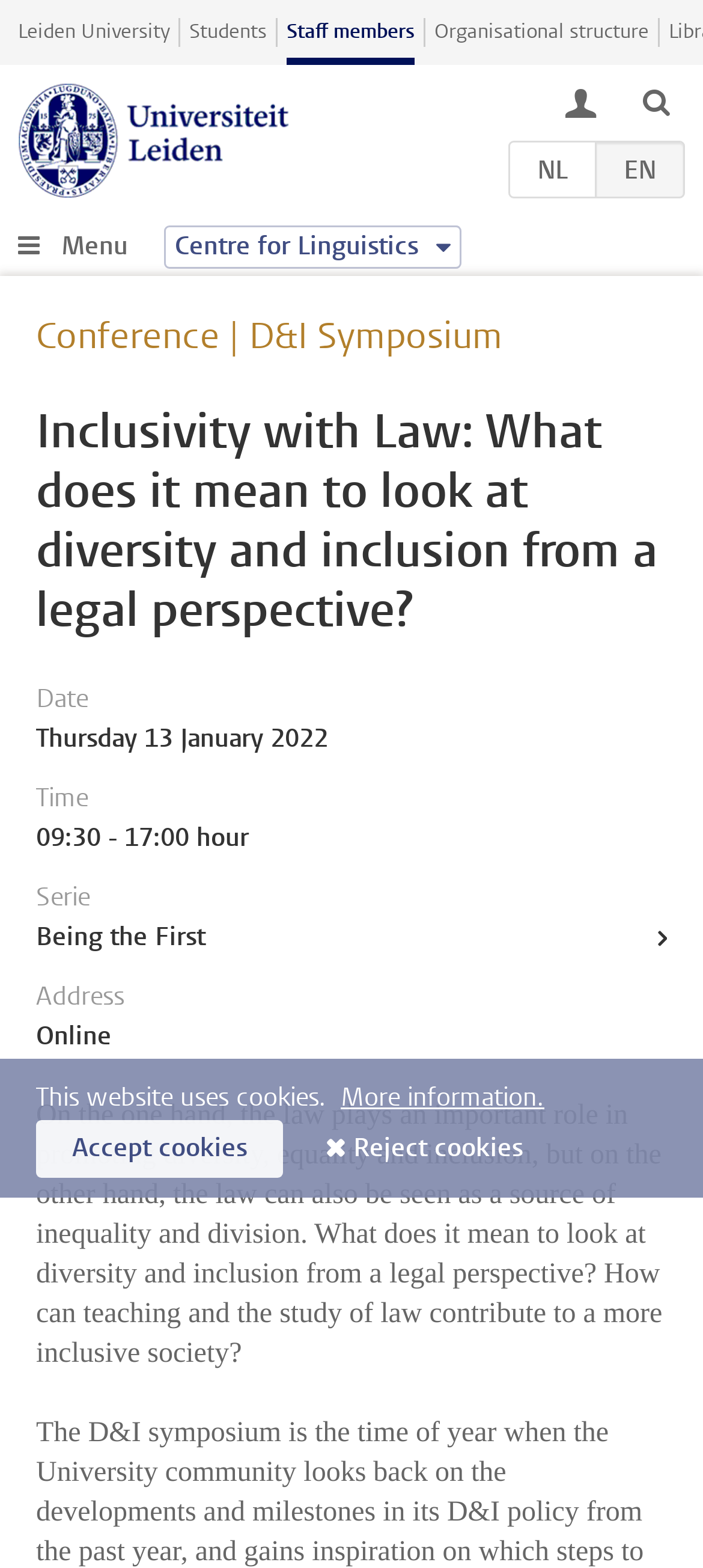Using the element description: "Centre for Linguistics", determine the bounding box coordinates for the specified UI element. The coordinates should be four float numbers between 0 and 1, [left, top, right, bottom].

[0.233, 0.144, 0.656, 0.171]